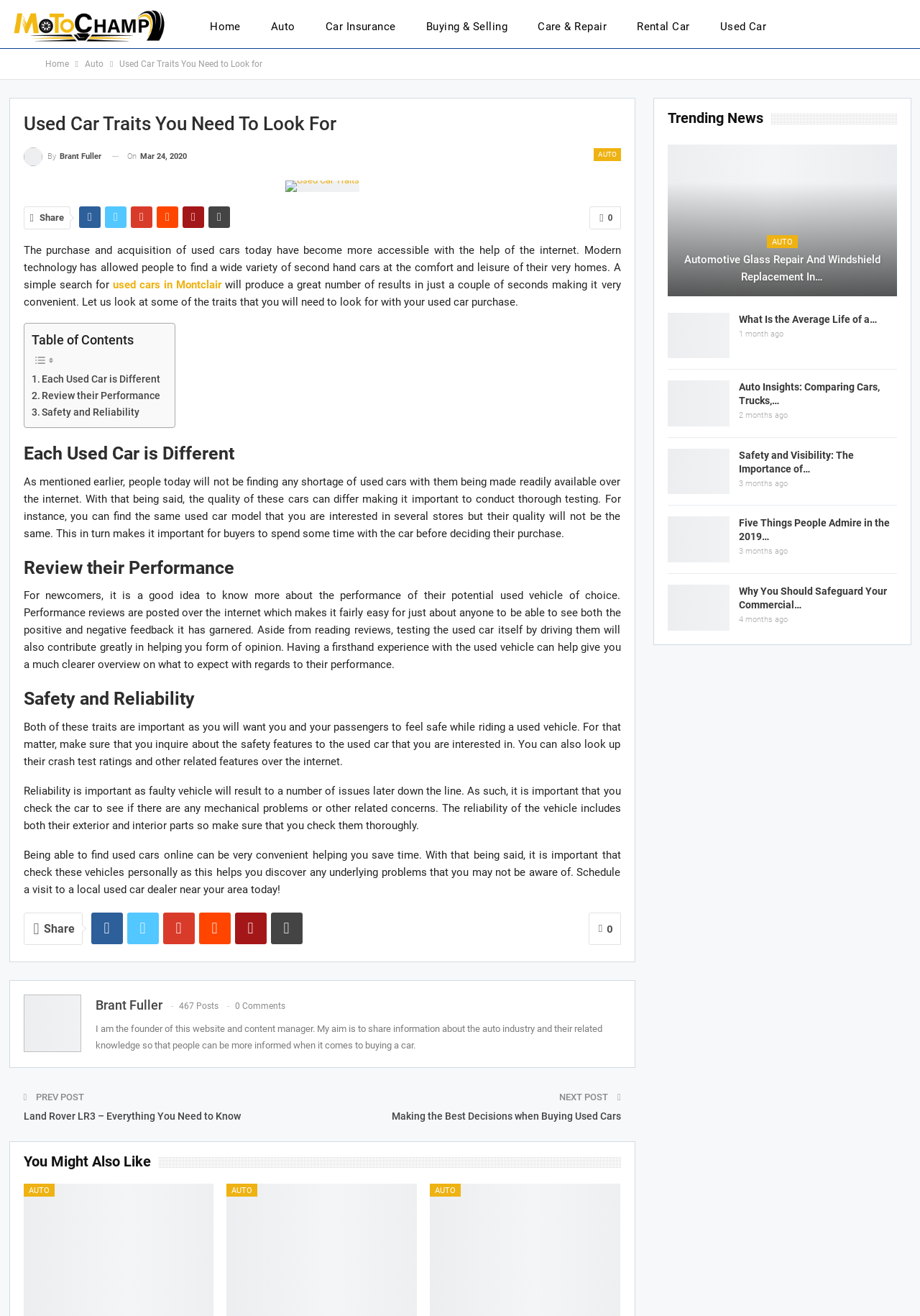Locate the bounding box coordinates of the clickable area to execute the instruction: "Read about Cancer Sun Sign". Provide the coordinates as four float numbers between 0 and 1, represented as [left, top, right, bottom].

None